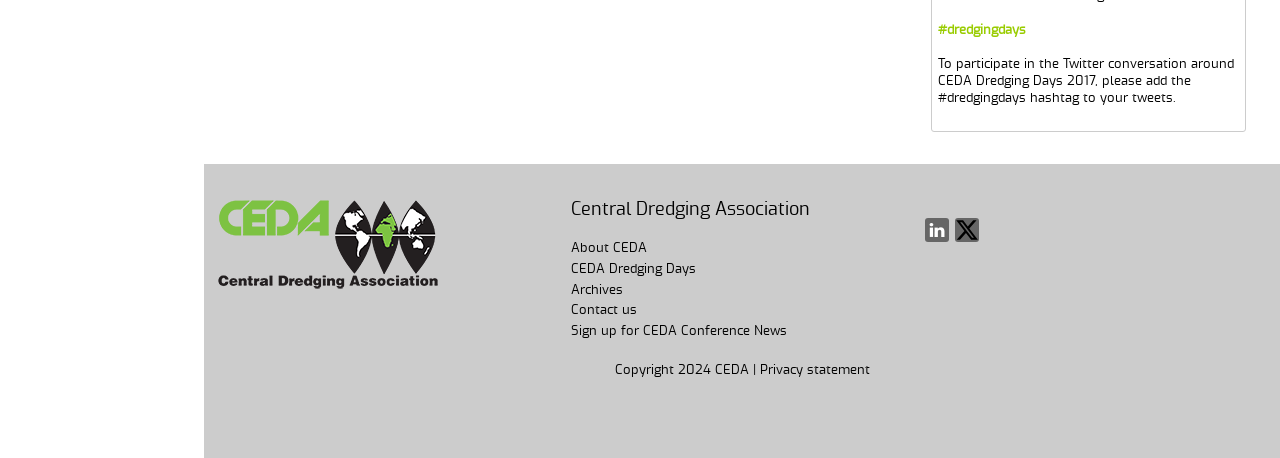Please identify the bounding box coordinates of where to click in order to follow the instruction: "Visit CEDA Dredging Days".

[0.446, 0.574, 0.544, 0.602]